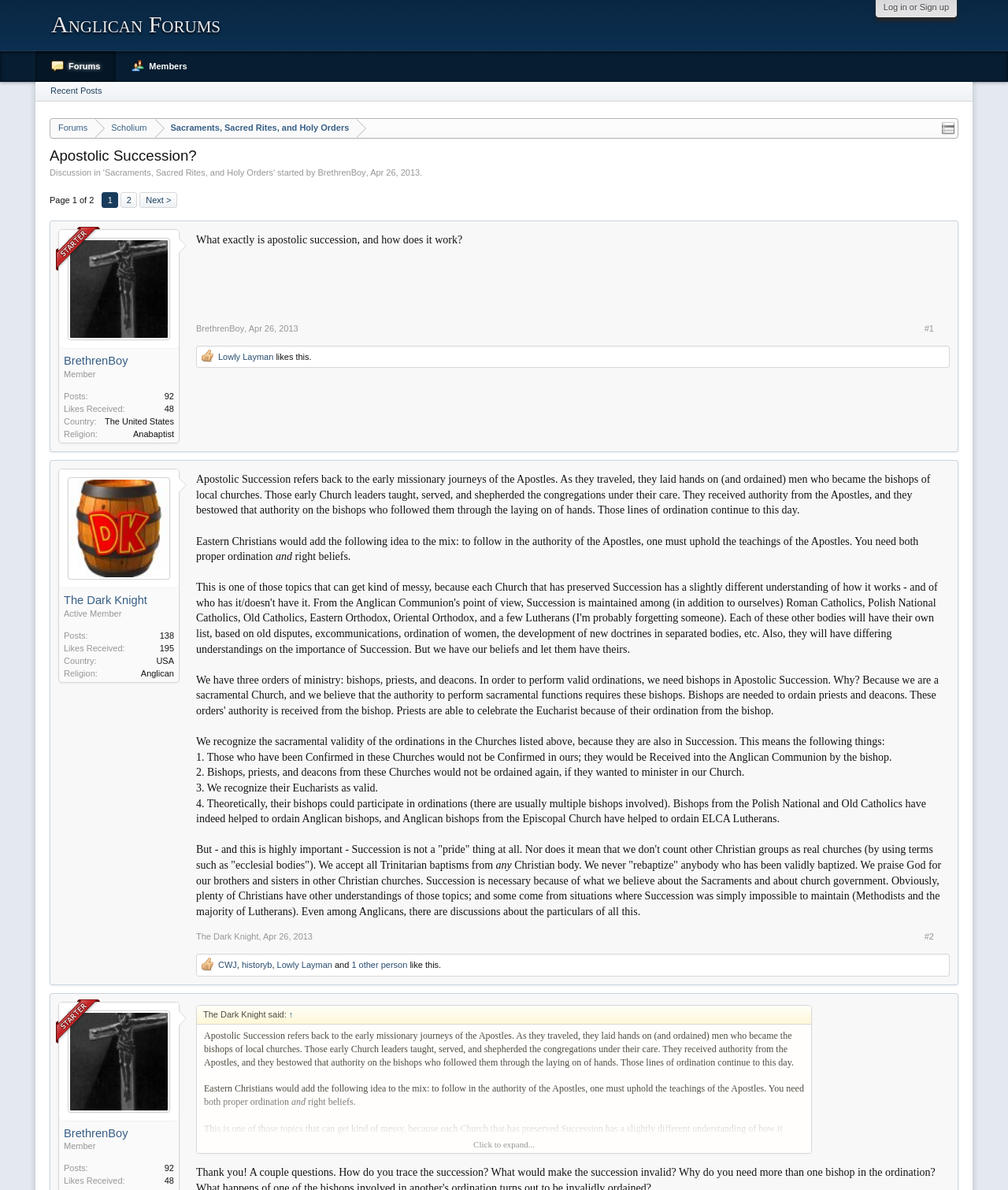How many posts does The Dark Knight have?
Please answer the question as detailed as possible.

I found the user profile of The Dark Knight and looked for the 'Posts' field, which is listed as '138'.